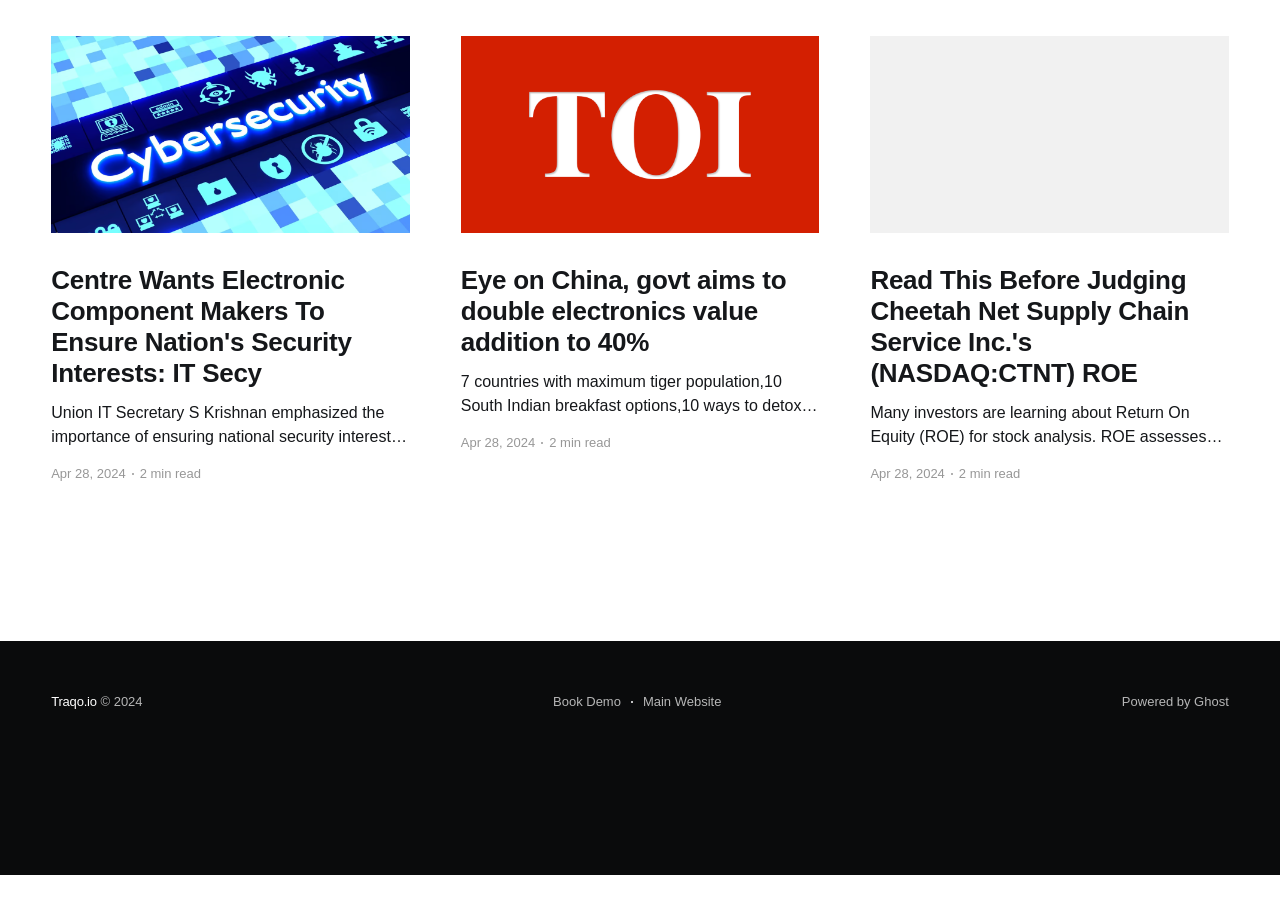Please locate the bounding box coordinates of the element that should be clicked to complete the given instruction: "Read the article about Read This Before Judging Cheetah Net Supply Chain Service Inc.'s (NASDAQ:CTNT) ROE".

[0.68, 0.039, 0.96, 0.259]